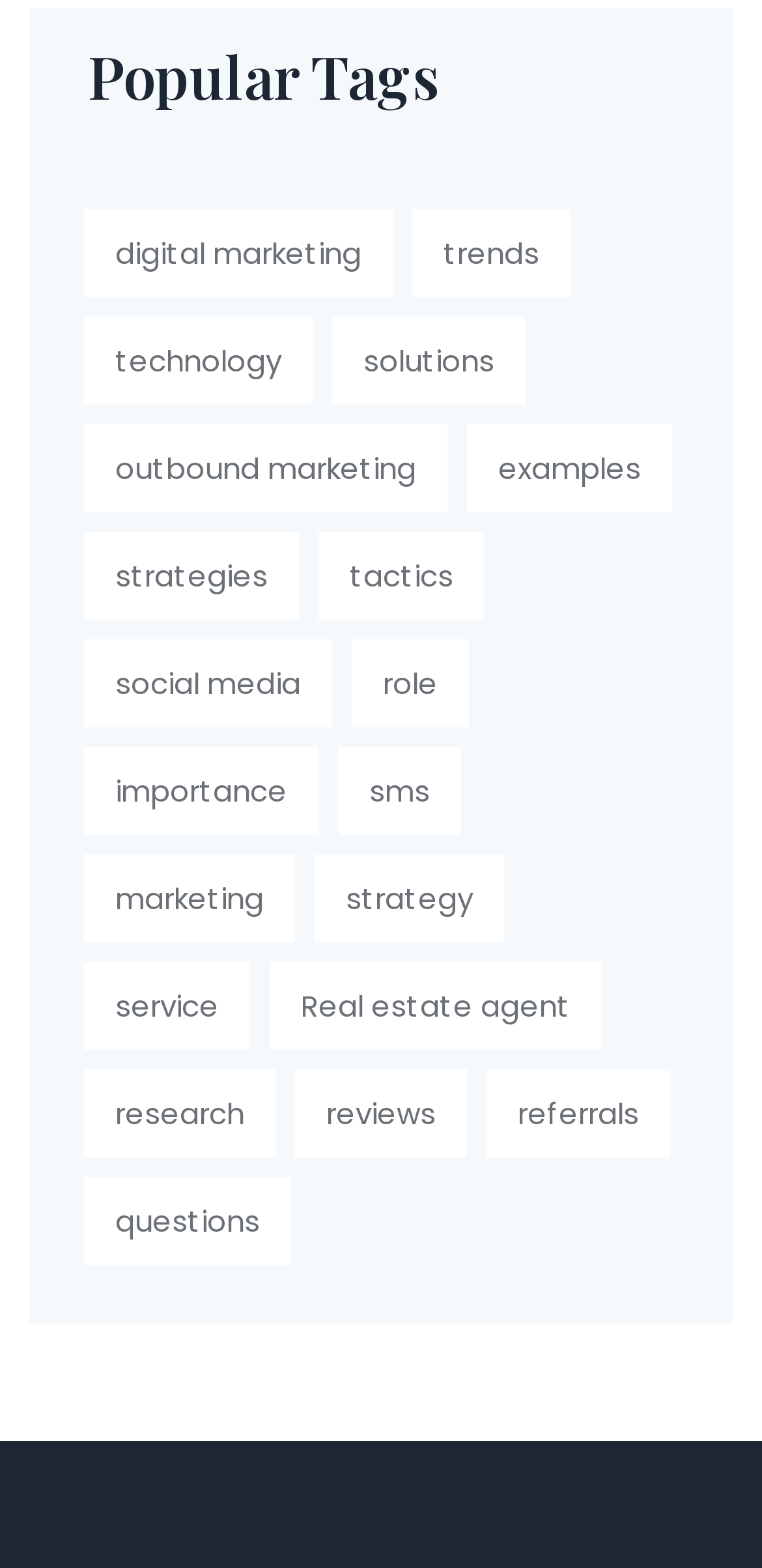Bounding box coordinates are specified in the format (top-left x, top-left y, bottom-right x, bottom-right y). All values are floating point numbers bounded between 0 and 1. Please provide the bounding box coordinate of the region this sentence describes: February 9, 2023

None